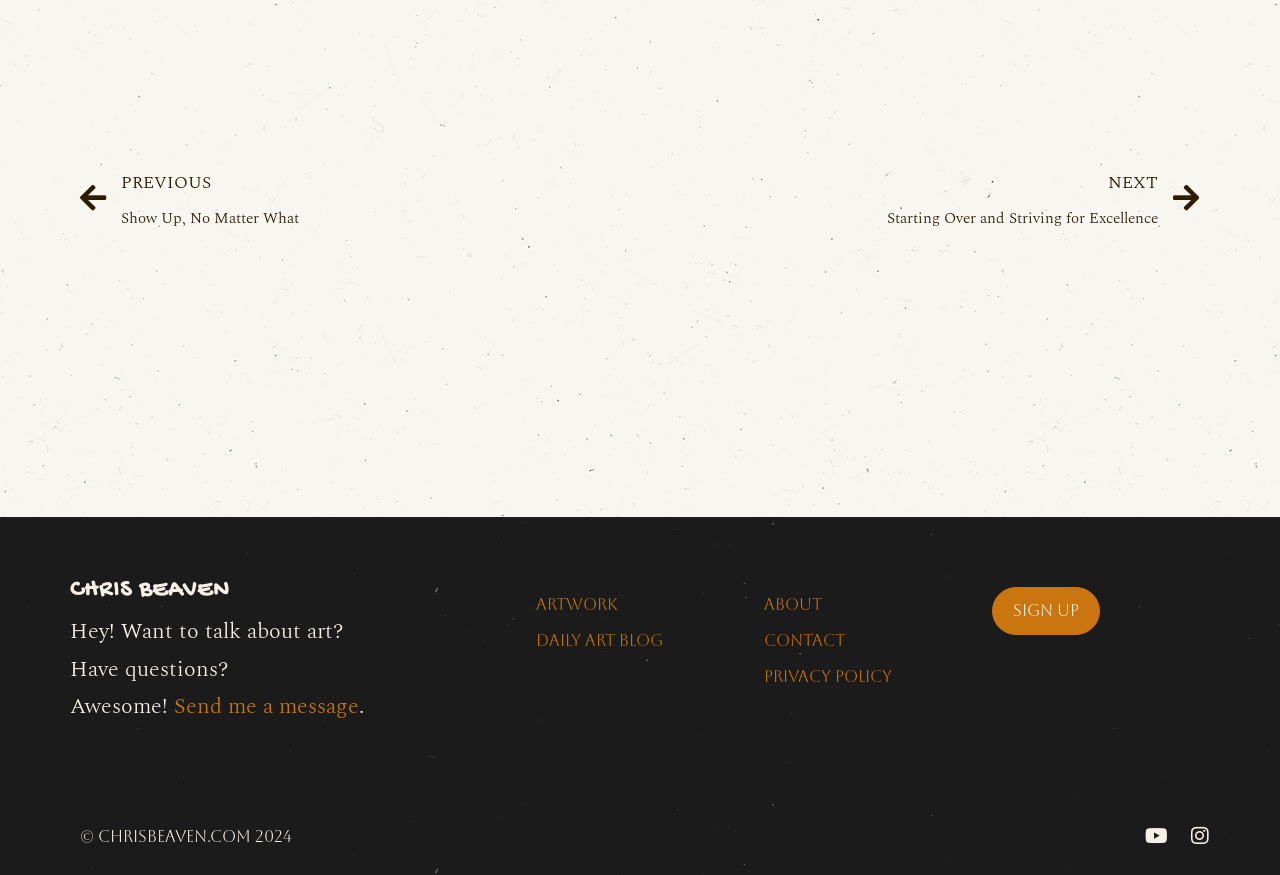Show the bounding box coordinates of the region that should be clicked to follow the instruction: "Go to the 'CONTACT' page."

[0.597, 0.712, 0.759, 0.754]